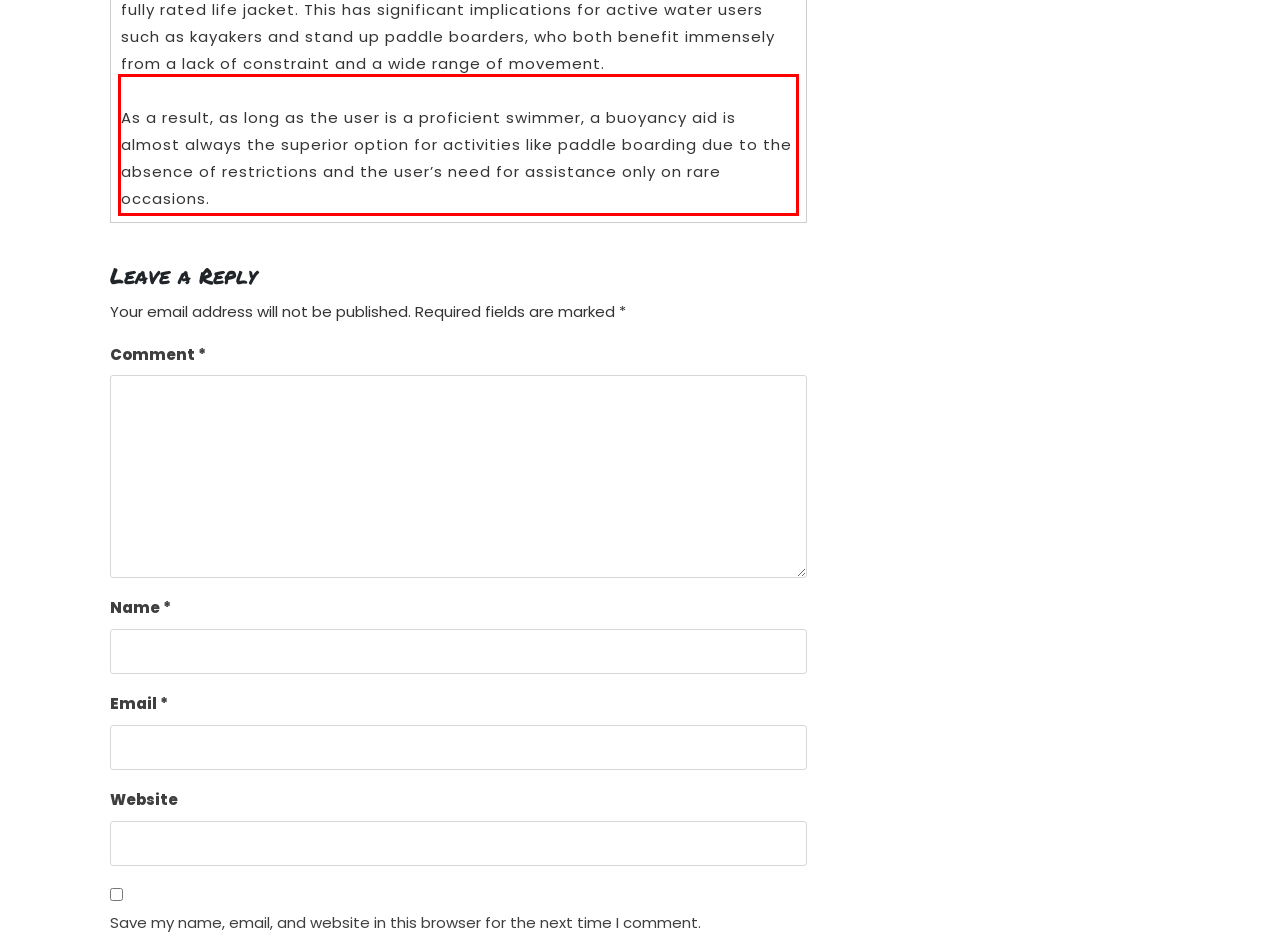Examine the webpage screenshot, find the red bounding box, and extract the text content within this marked area.

As a result, as long as the user is a proficient swimmer, a buoyancy aid is almost always the superior option for activities like paddle boarding due to the absence of restrictions and the user’s need for assistance only on rare occasions.